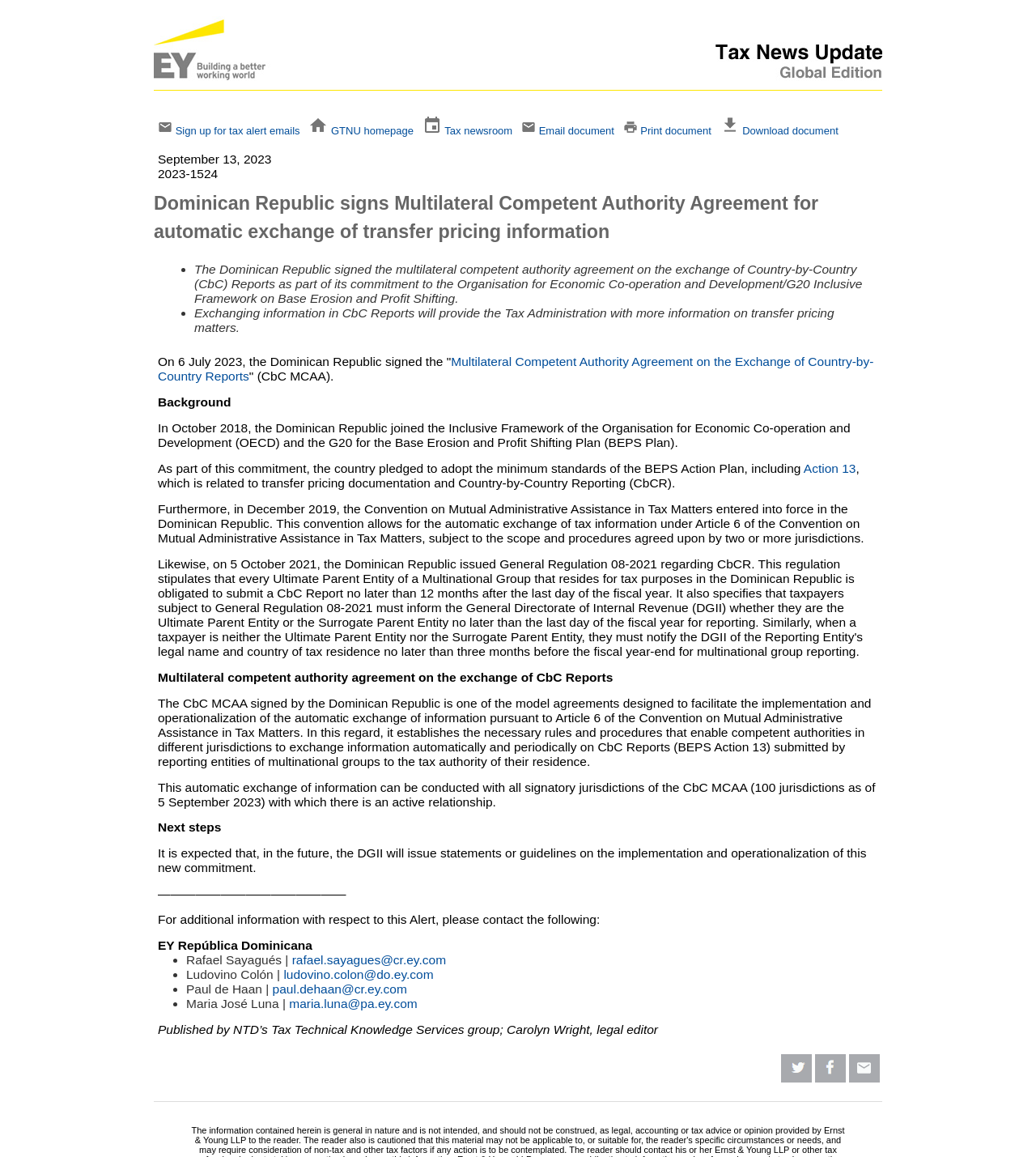Please give the bounding box coordinates of the area that should be clicked to fulfill the following instruction: "Download document". The coordinates should be in the format of four float numbers from 0 to 1, i.e., [left, top, right, bottom].

[0.717, 0.108, 0.809, 0.118]